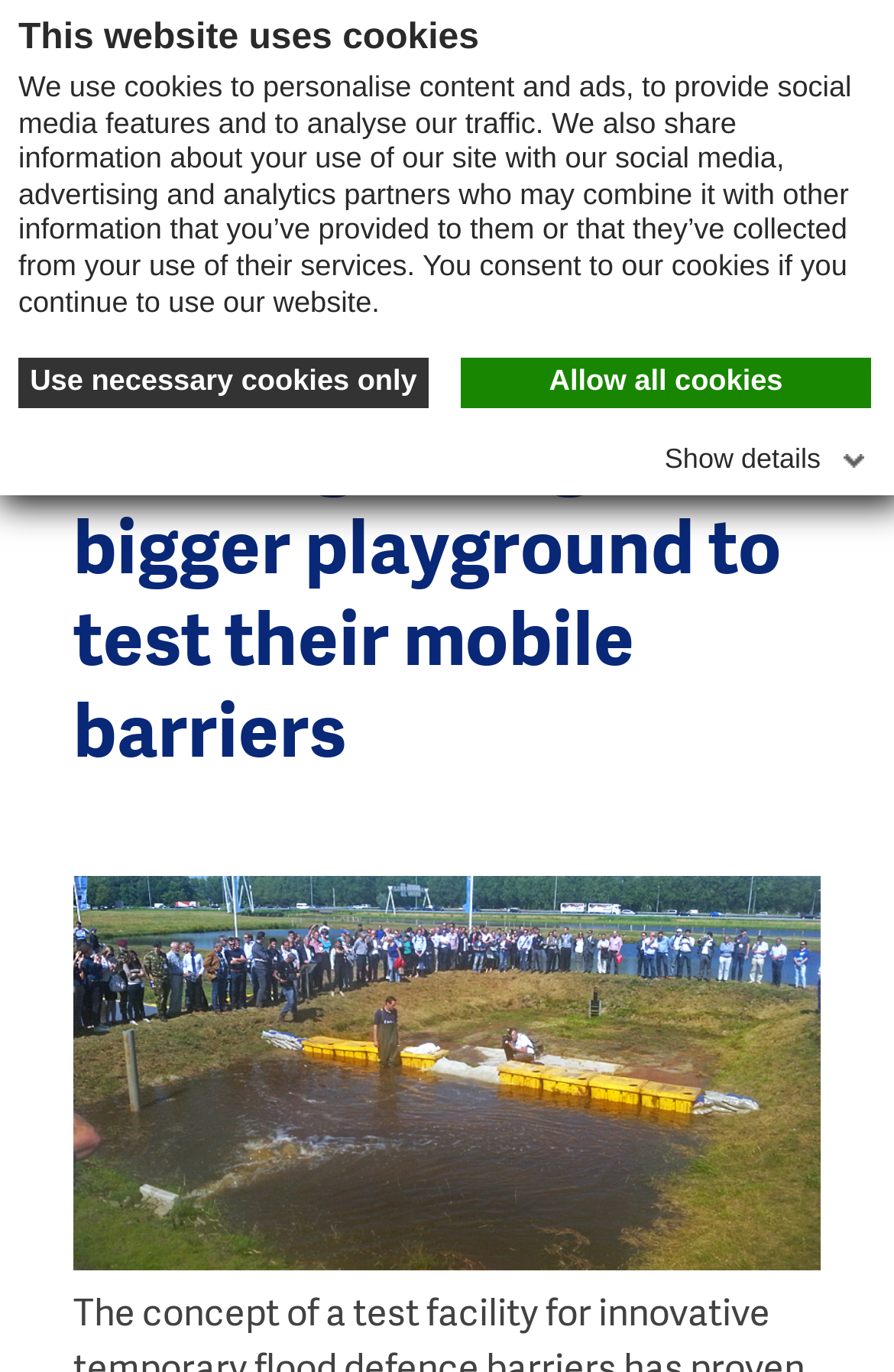How many images are there on the page?
Refer to the image and provide a detailed answer to the question.

I counted the images on the page and found three images: the 'Home' icon, the 'dws-fph-basin-boxbarrier-770px' image, and the image in the top right corner. I determined their positions by comparing their y1, y2 coordinates, which indicate that they are located at different parts of the page.